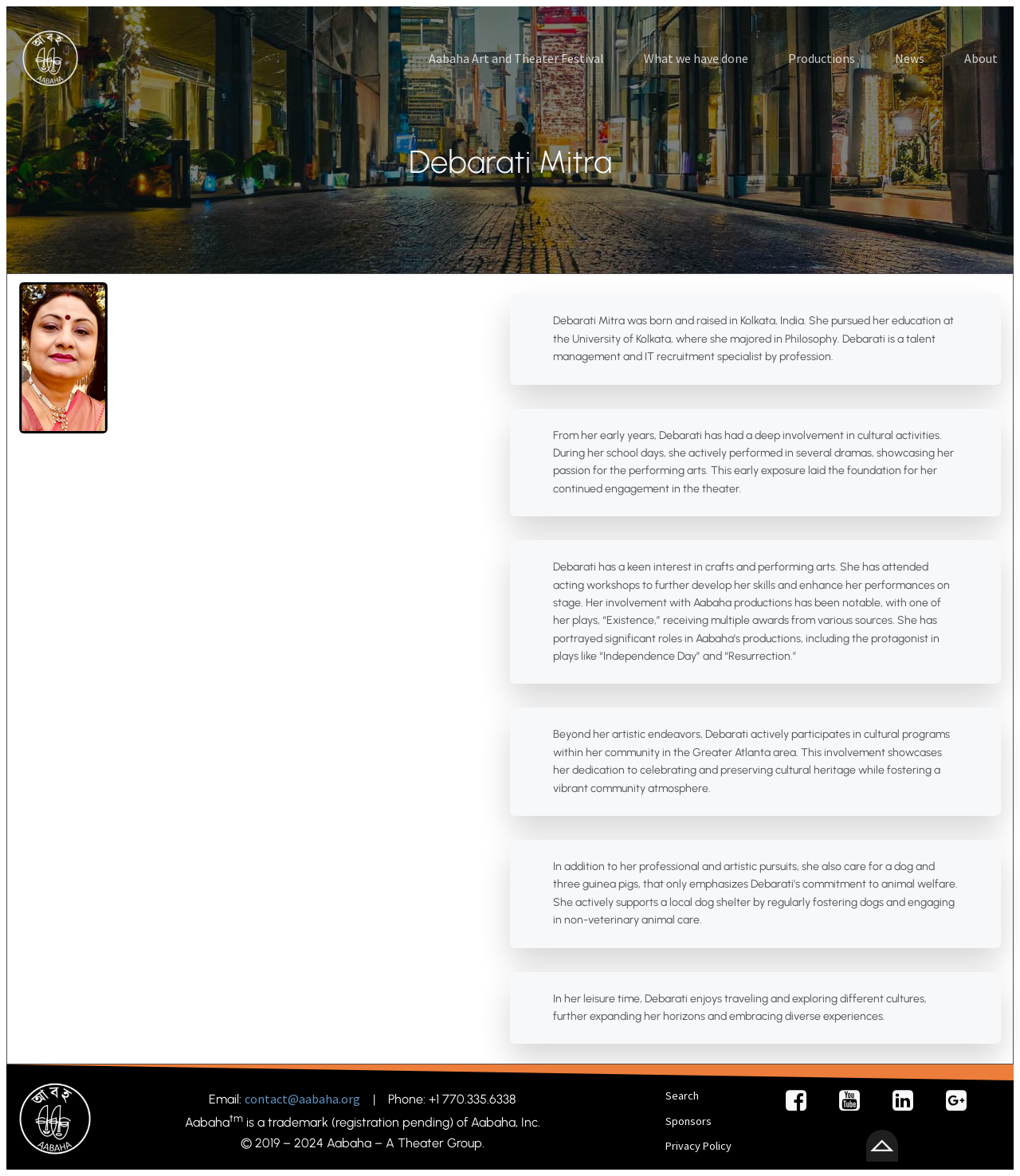Locate the bounding box coordinates of the element to click to perform the following action: 'Search for something'. The coordinates should be given as four float values between 0 and 1, in the form of [left, top, right, bottom].

[0.645, 0.921, 0.725, 0.943]